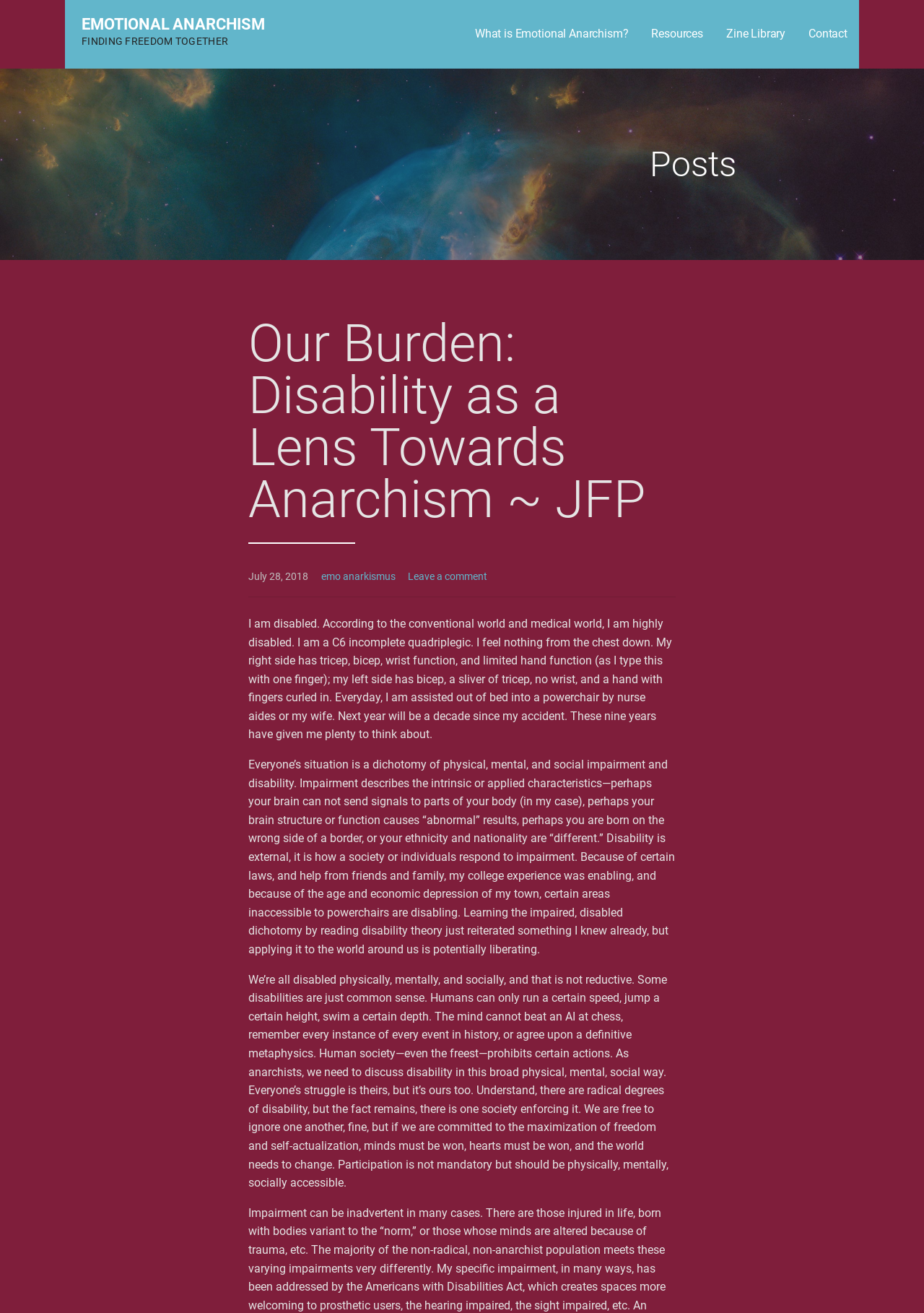Given the description of a UI element: "Resources", identify the bounding box coordinates of the matching element in the webpage screenshot.

[0.693, 0.0, 0.773, 0.052]